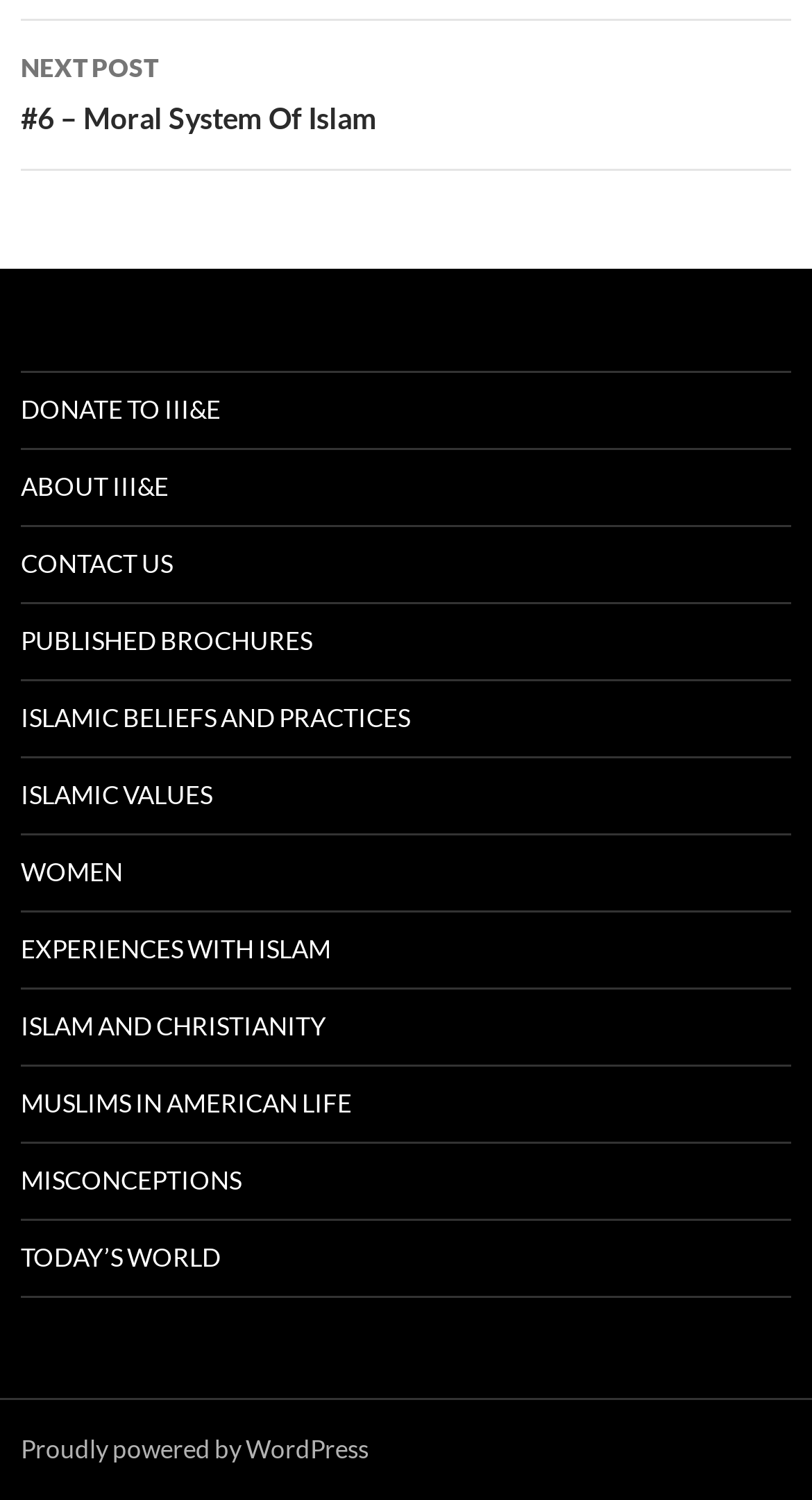Find and specify the bounding box coordinates that correspond to the clickable region for the instruction: "Check out published brochures".

[0.026, 0.403, 0.974, 0.453]